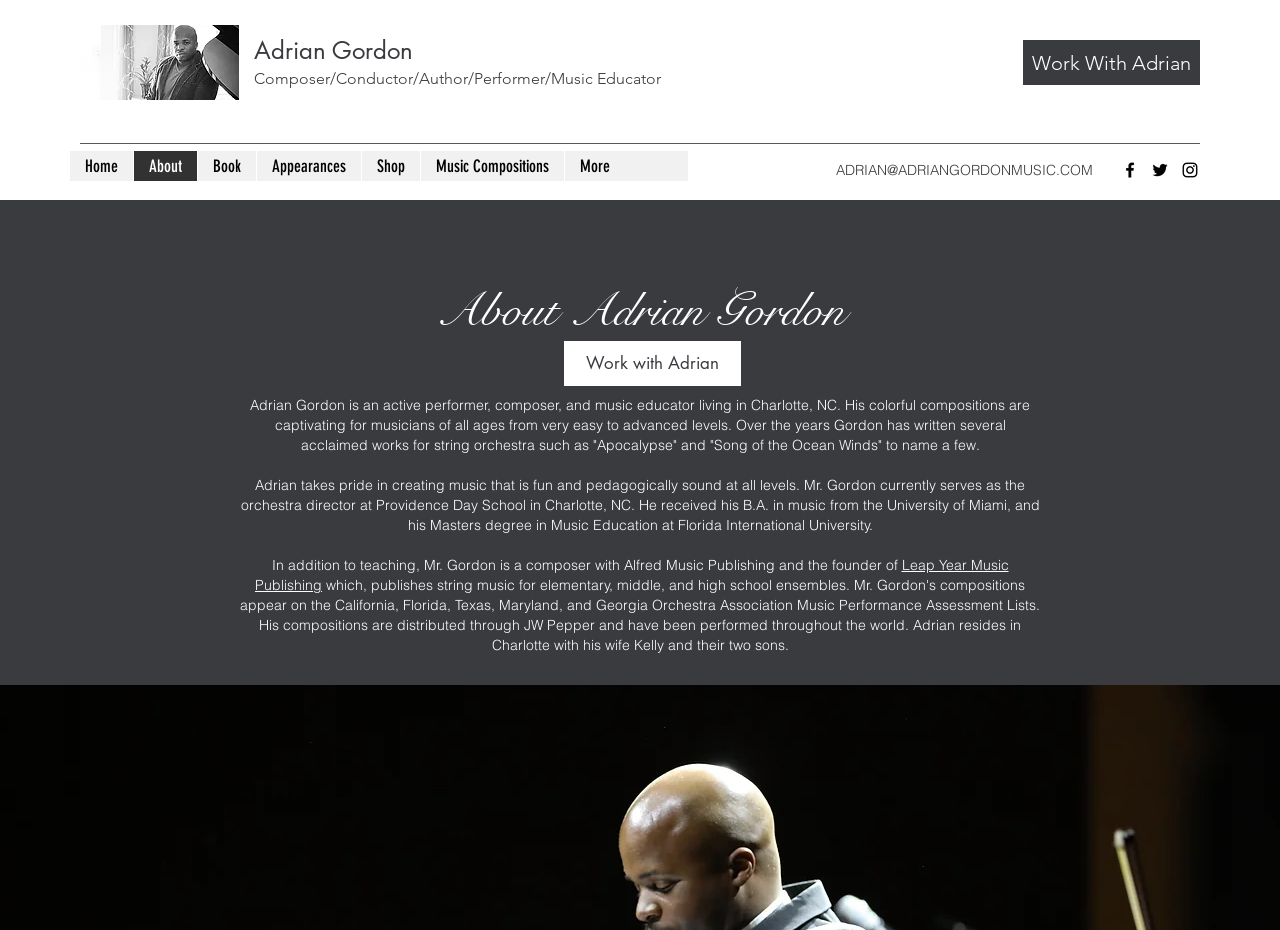Highlight the bounding box coordinates of the element that should be clicked to carry out the following instruction: "Go to the home page". The coordinates must be given as four float numbers ranging from 0 to 1, i.e., [left, top, right, bottom].

[0.055, 0.162, 0.104, 0.195]